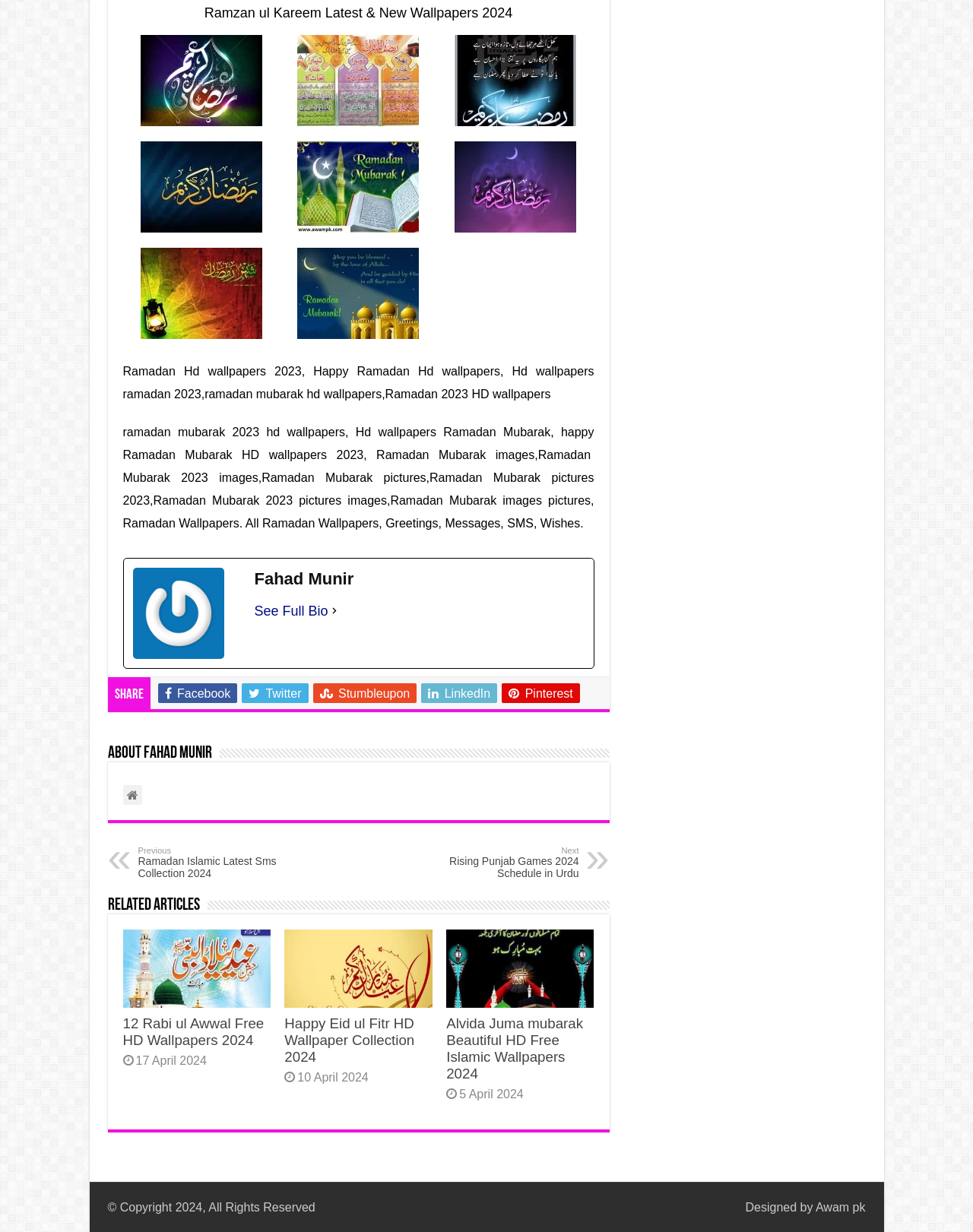Who is the author of this webpage?
Using the information from the image, answer the question thoroughly.

The author of this webpage is Fahad Munir, which is mentioned below the author avatar image on the right side of the page.